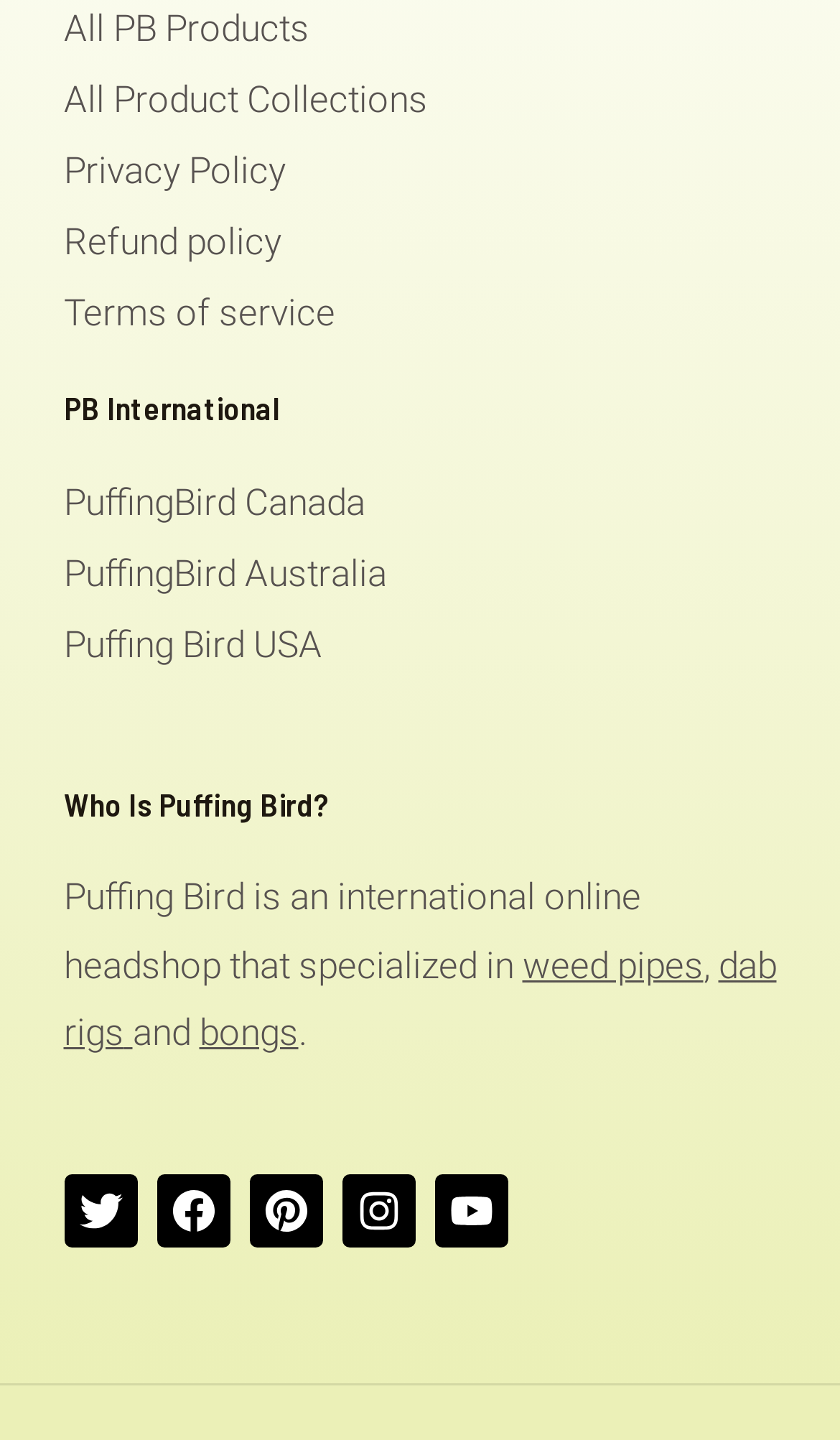Provide the bounding box coordinates for the UI element that is described as: "parent_node: Search TLR value="search"".

None